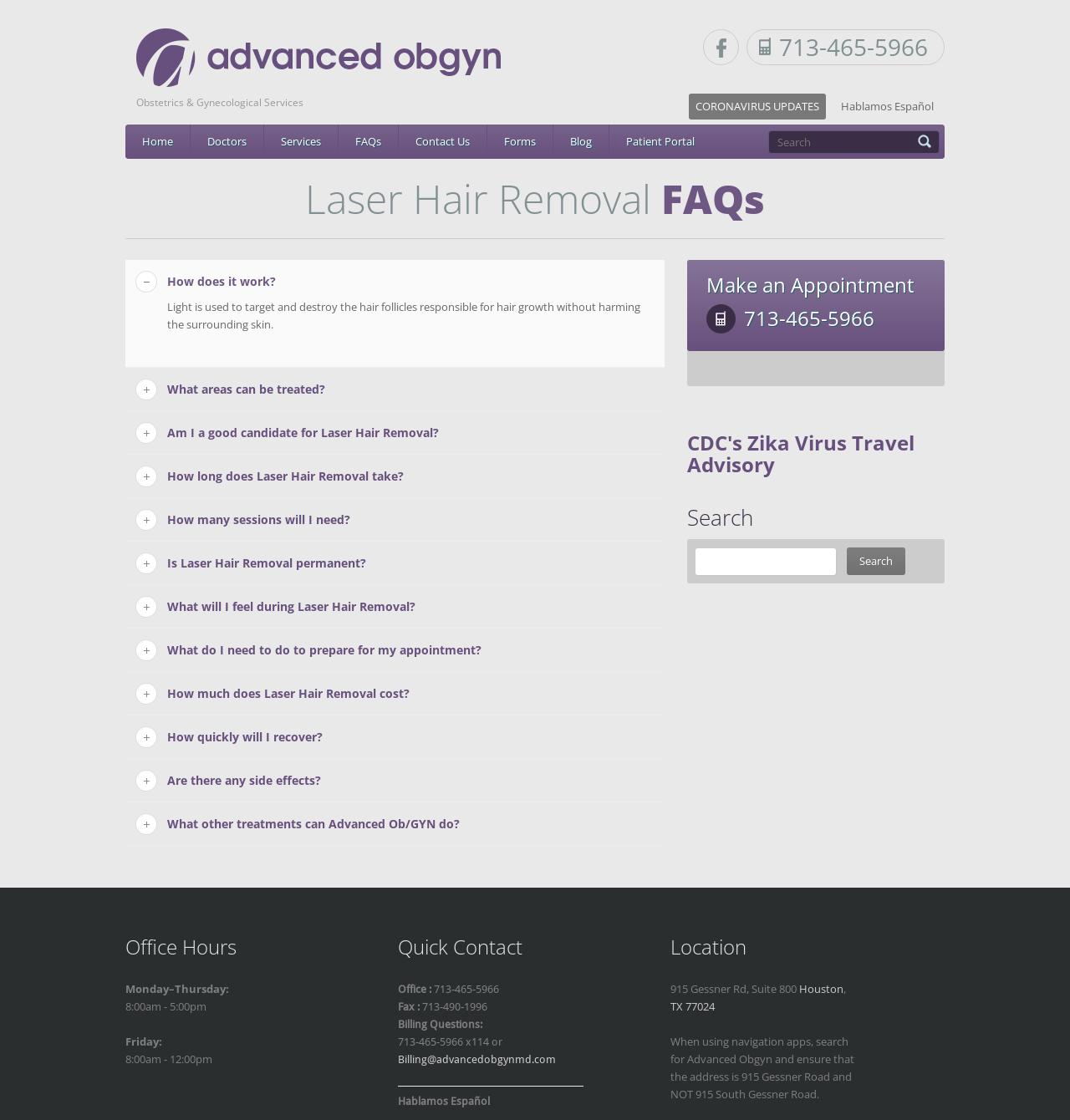Using the given element description, provide the bounding box coordinates (top-left x, top-left y, bottom-right x, bottom-right y) for the corresponding UI element in the screenshot: 713-465-5966

[0.695, 0.272, 0.817, 0.296]